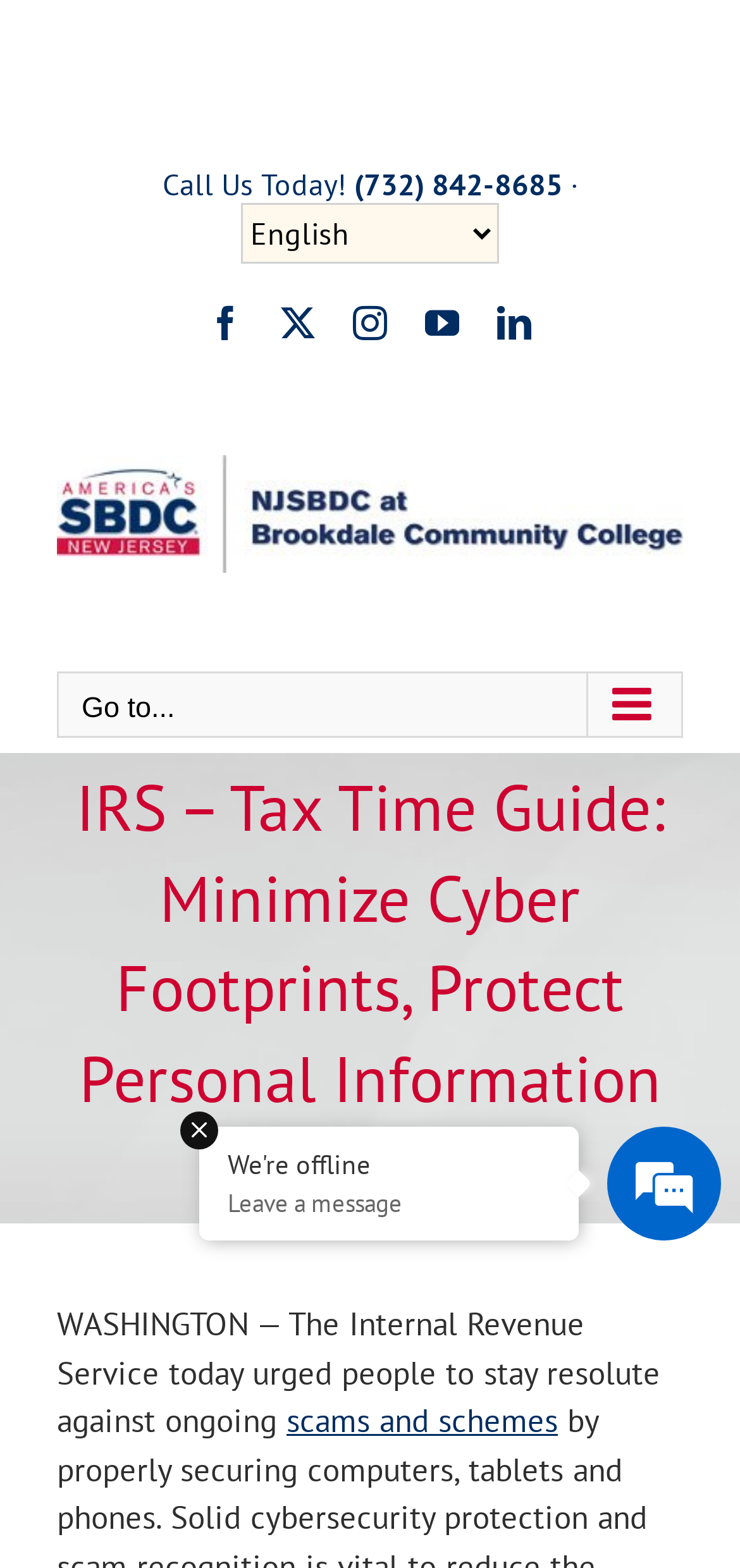Predict the bounding box of the UI element that fits this description: "Go to...".

[0.077, 0.429, 0.923, 0.471]